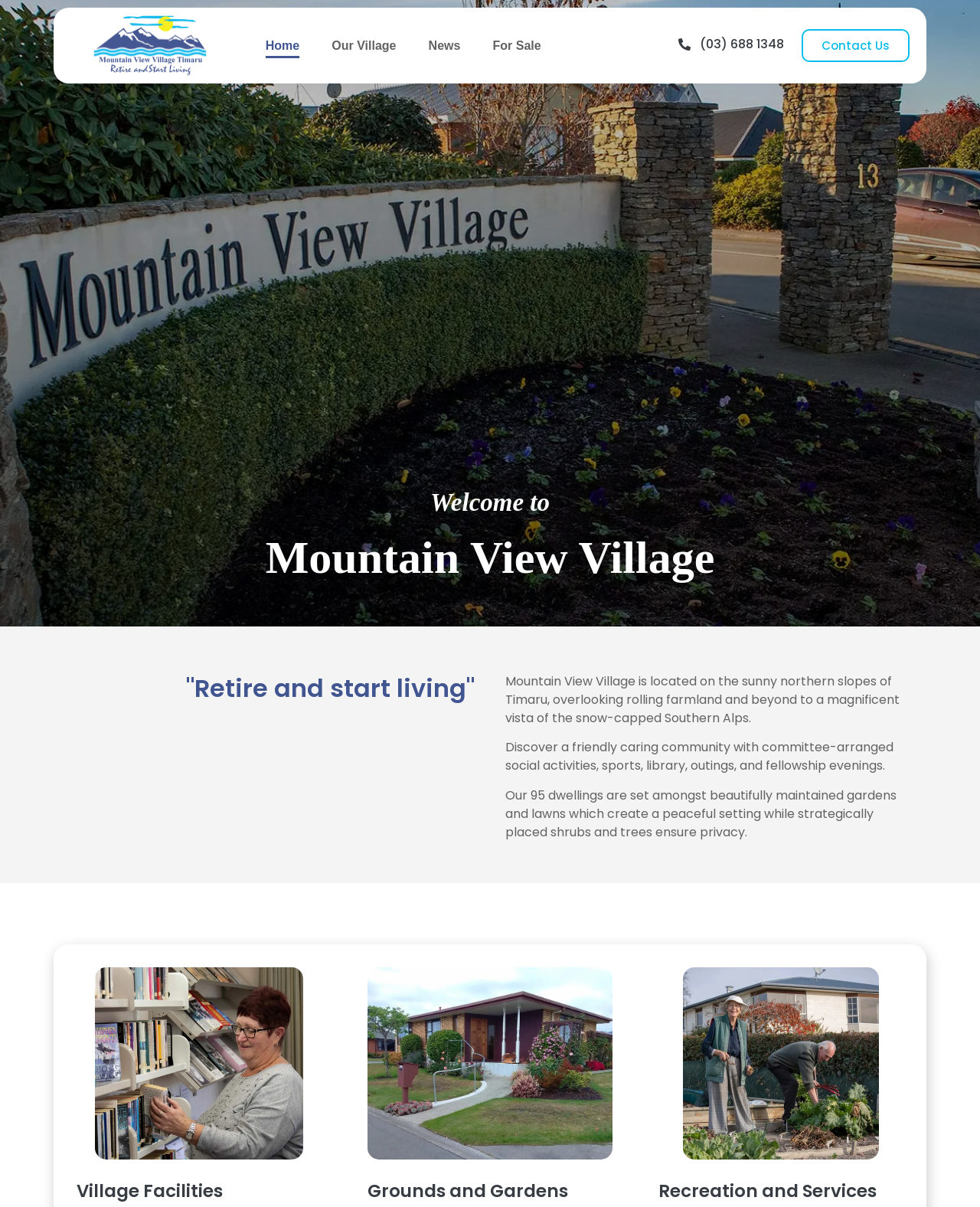What kind of community is Mountain View Village?
Using the information from the image, answer the question thoroughly.

The webpage describes Mountain View Village as a friendly caring community with committee-arranged social activities, sports, library, outings, and fellowship evenings.